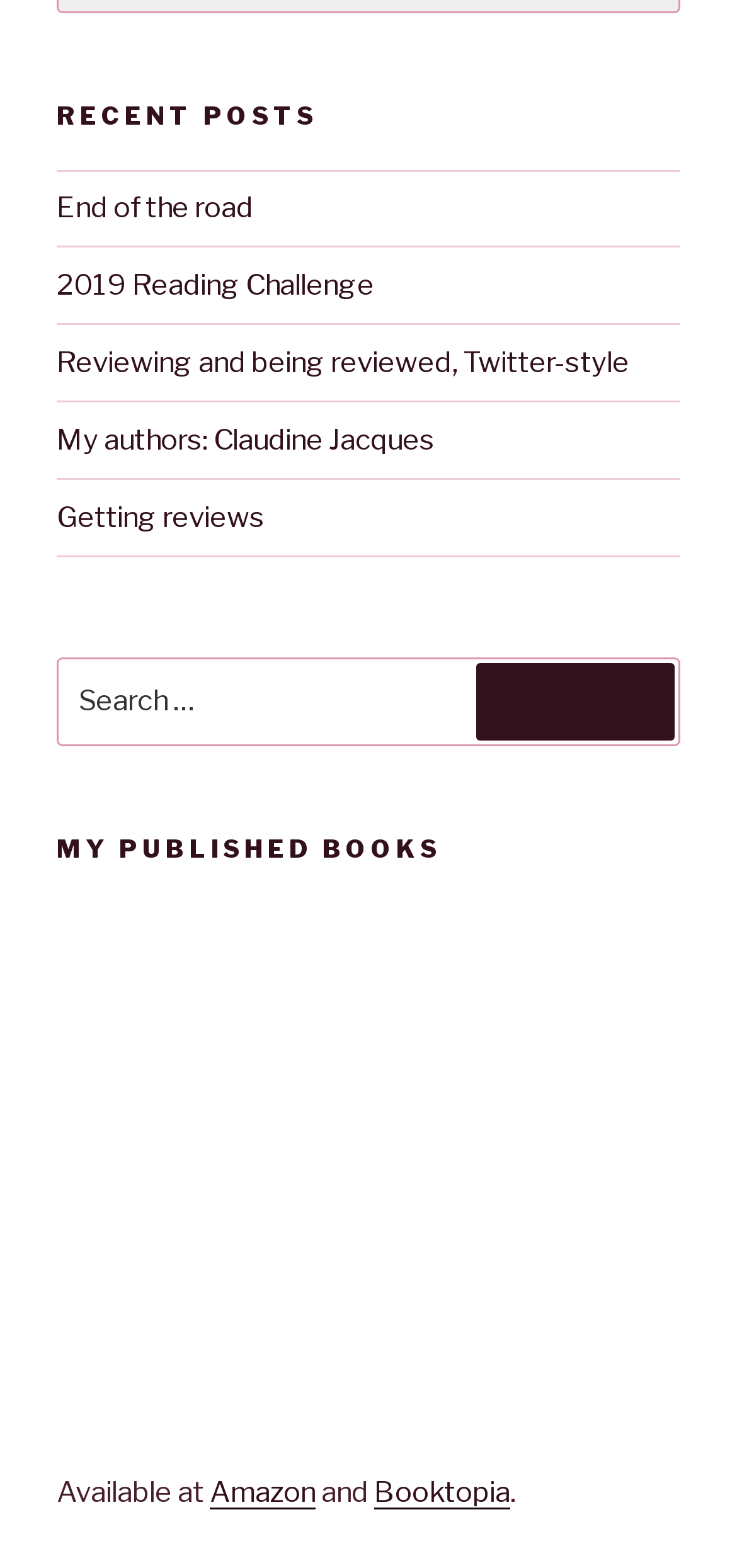Could you determine the bounding box coordinates of the clickable element to complete the instruction: "View recent post 'End of the road'"? Provide the coordinates as four float numbers between 0 and 1, i.e., [left, top, right, bottom].

[0.077, 0.122, 0.344, 0.143]